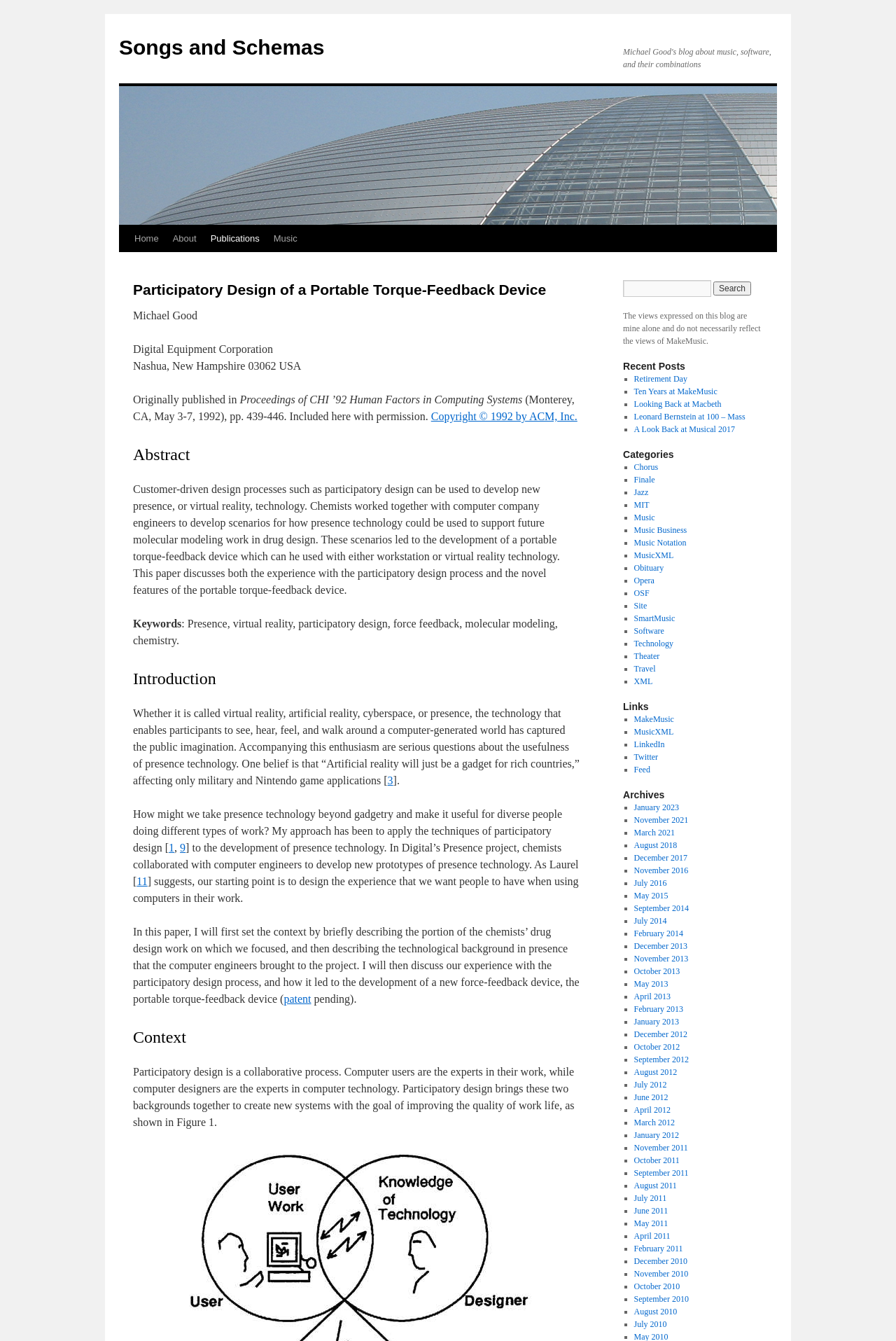Consider the image and give a detailed and elaborate answer to the question: 
What is the name of the author of this paper?

The author's name is mentioned in the text as 'Michael Good' which is located under the heading 'Participatory Design of a Portable Torque-Feedback Device'.